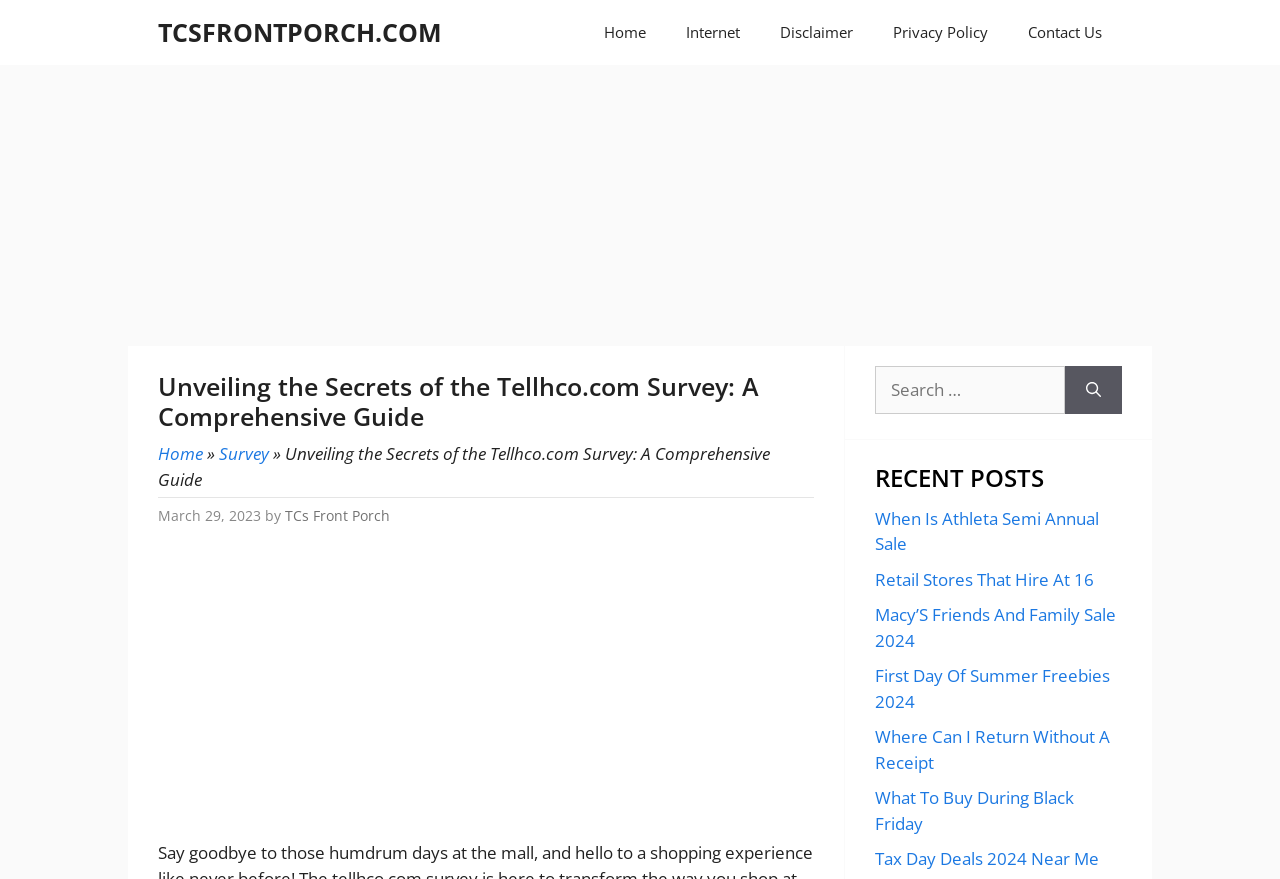Extract the bounding box coordinates for the described element: "parent_node: Search for: aria-label="Search"". The coordinates should be represented as four float numbers between 0 and 1: [left, top, right, bottom].

[0.832, 0.416, 0.877, 0.47]